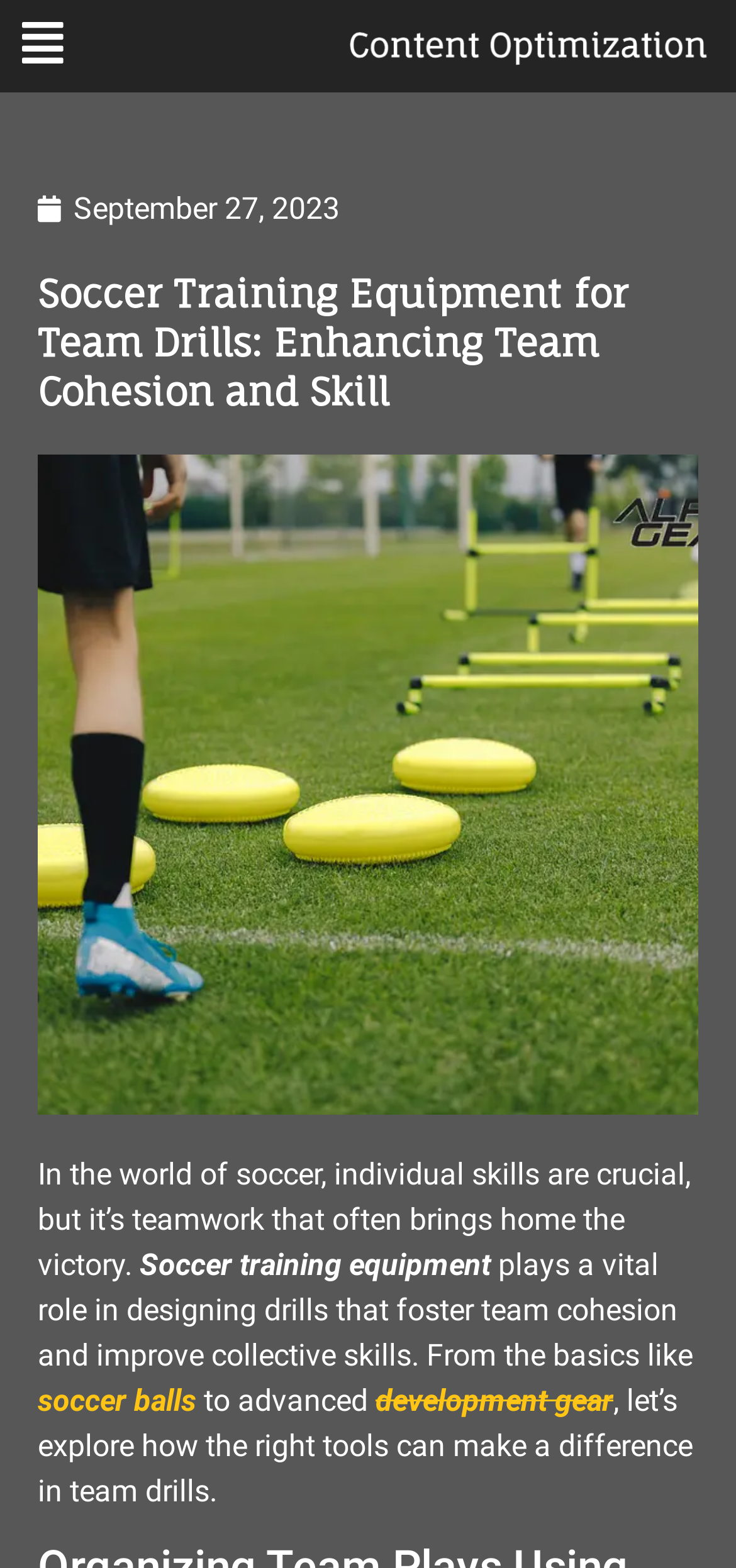What is the date mentioned on the webpage?
Answer the question in as much detail as possible.

I found the date by looking at the link element with the text 'September 27, 2023' which is located at the top of the webpage.